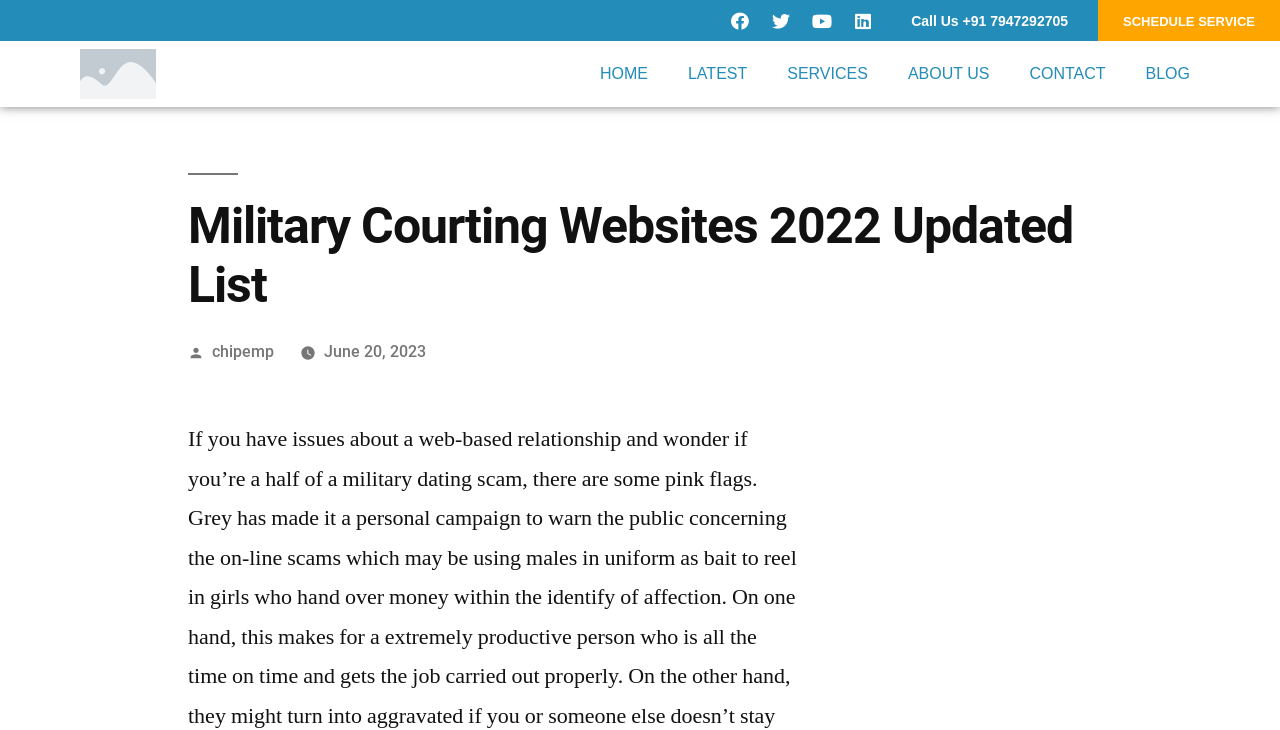Please locate the bounding box coordinates of the region I need to click to follow this instruction: "Schedule a service".

[0.858, 0.0, 1.0, 0.056]